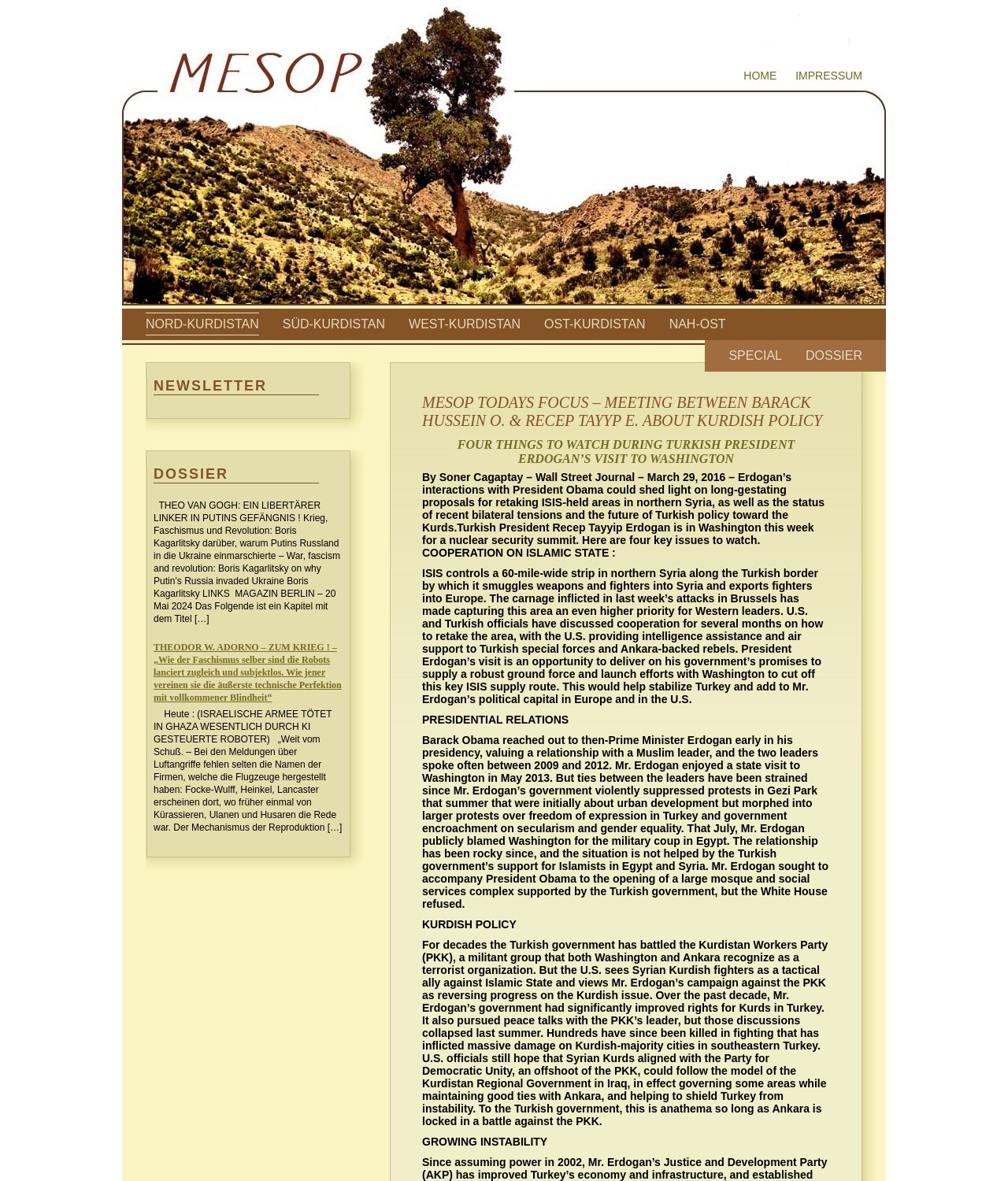Locate the bounding box coordinates of the element I should click to achieve the following instruction: "Contact Everything Dinosaur".

None